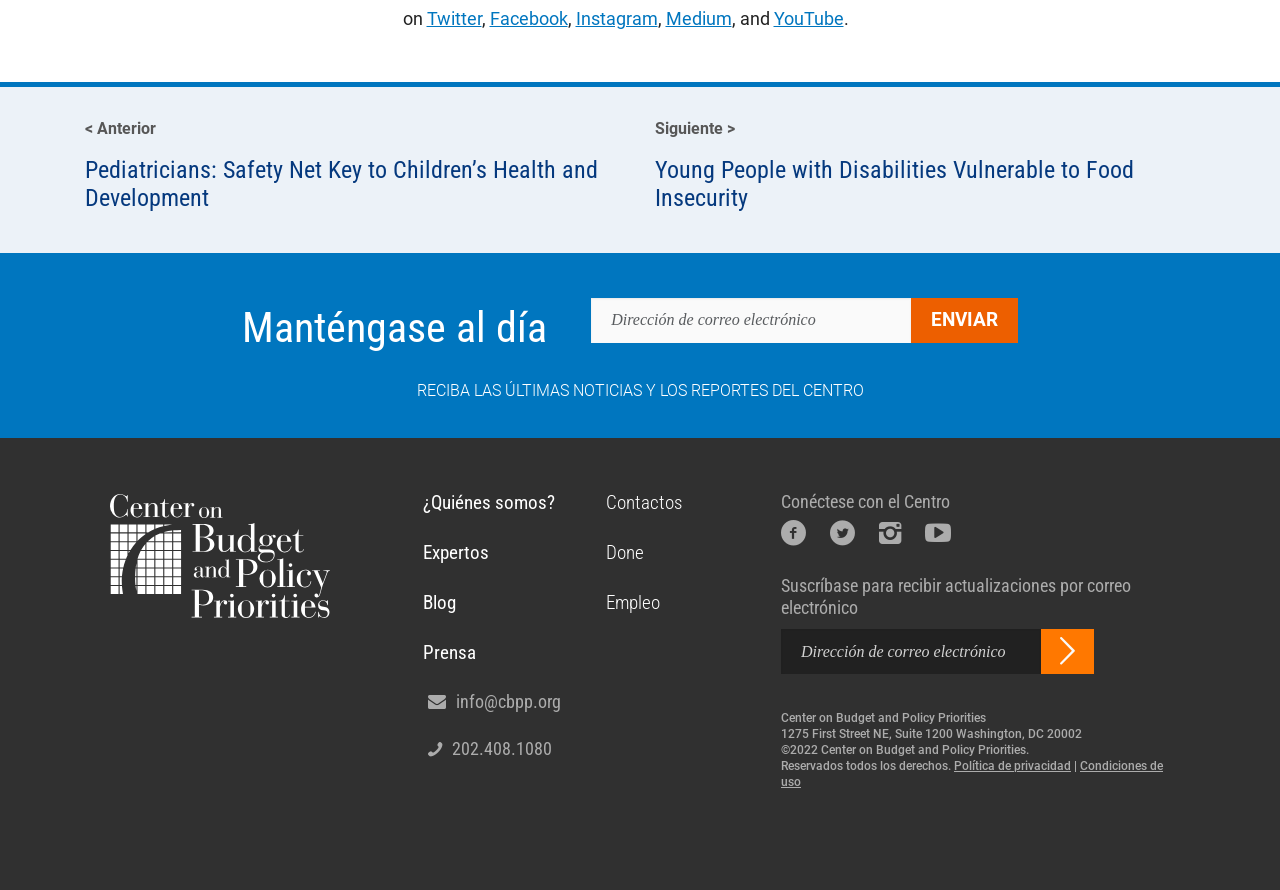Locate the bounding box coordinates of the element I should click to achieve the following instruction: "Click on Facebook".

[0.382, 0.009, 0.443, 0.033]